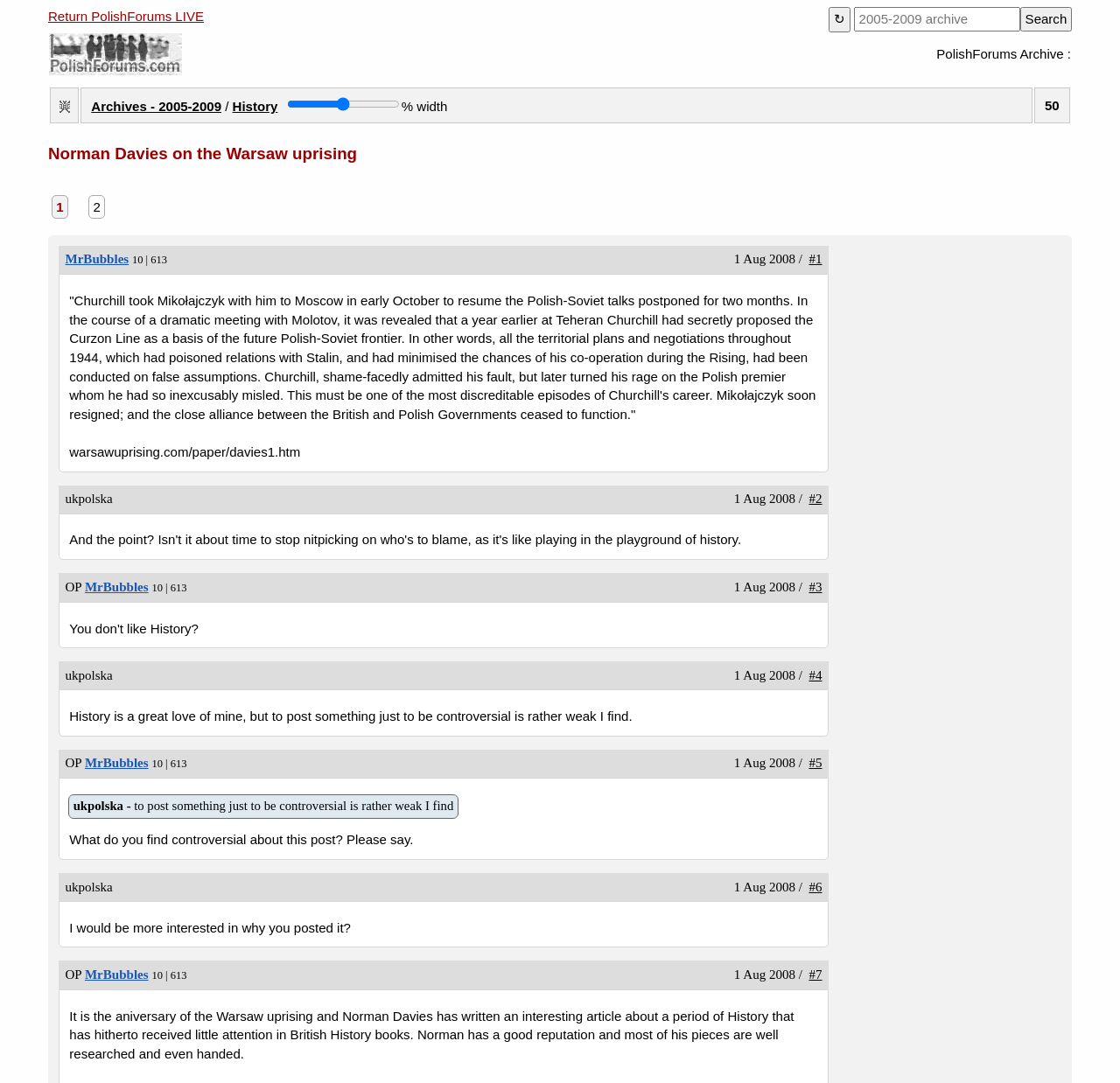Locate the bounding box coordinates of the area where you should click to accomplish the instruction: "View the post by MrBubbles".

[0.058, 0.233, 0.115, 0.246]